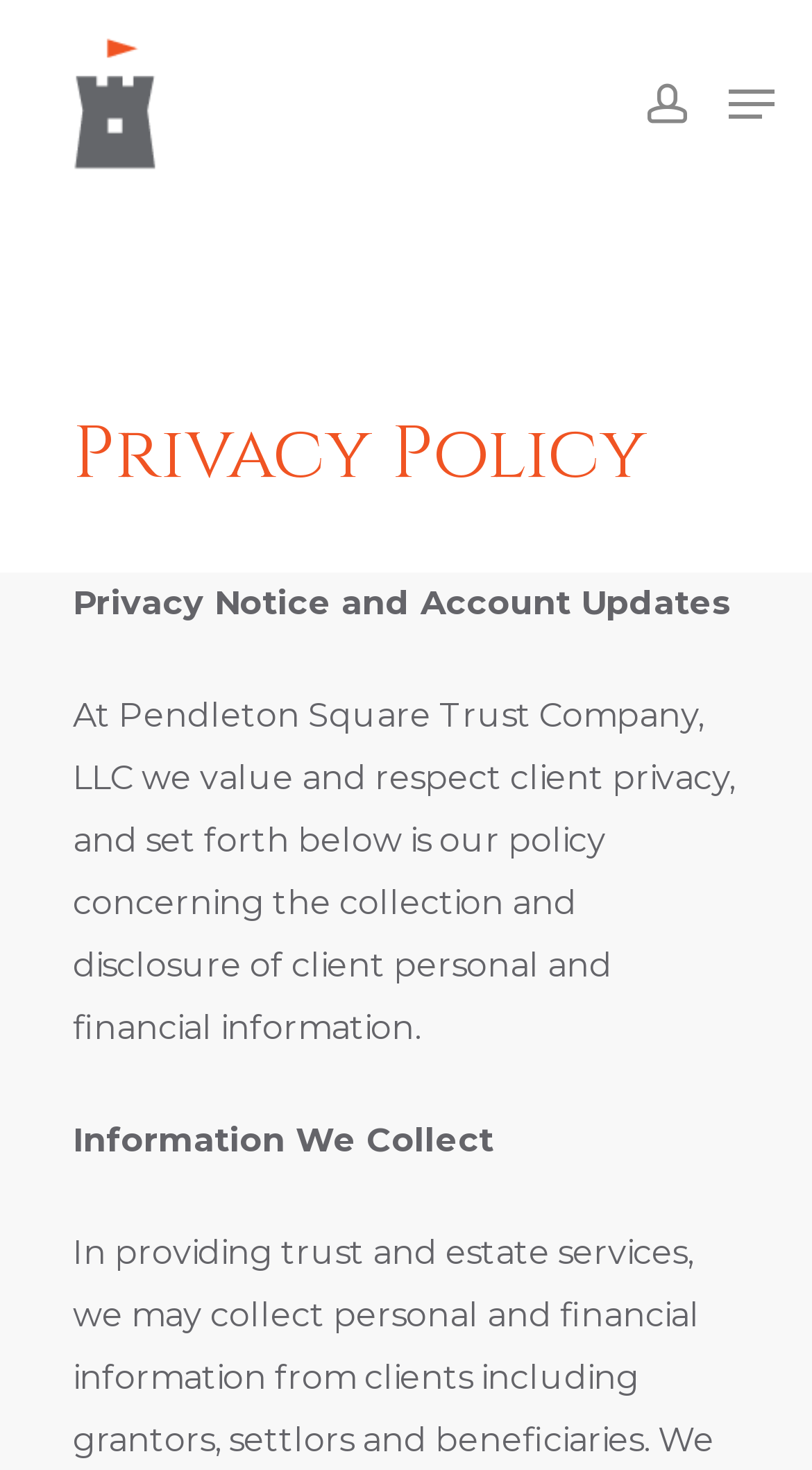Extract the bounding box coordinates of the UI element described by: "account". The coordinates should include four float numbers ranging from 0 to 1, e.g., [left, top, right, bottom].

[0.767, 0.017, 0.872, 0.123]